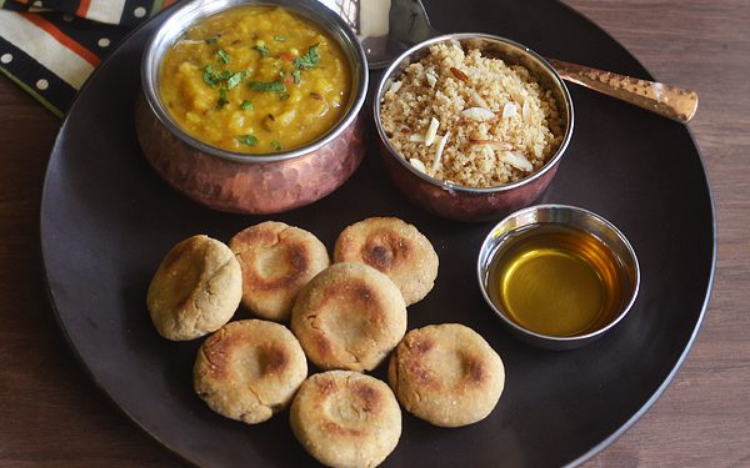Convey a rich and detailed description of the image.

The image captures a traditional Rajasthani dish known as Dal Baati Churma, a culinary highlight that represents the rich flavors and unique cooking styles of Rajasthan. 

On a round, dark plate, the meal is visually appealing, featuring three main components: 

1. **Dal**: A bowl of yellow, lentil-based dal is garnished with fresh coriander, offering a hearty and nutritious element to the dish.
2. **Baati**: Surrounding the dal are several round, golden-brown baatis—hard breads made from whole wheat flour. These baatis are typically roasted over firewood, achieving a crispy exterior while remaining soft inside. They are dipped in clarified butter (ghee) before serving, enhancing their flavor and texture.
3. **Churma**: Accompanying these is a bowl of churma, a sweet mixture made from finely crushed baati, cooked in ghee, and often mixed with jaggery and garnished with nuts. This combination provides a delightful balance of savory and sweet.

The plate also includes a small bowl of ghee, inviting diners to add it to the baati for an indulgent experience. 

This dish is celebrated not only for its flavor but also for its ability to be stored and served without reheating, reflecting the resourcefulness of Rajasthani culinary traditions. Dal Baati Churma is a must-try dish for anyone wanting to explore the beautiful culture and rich culinary heritage of Rajasthan.